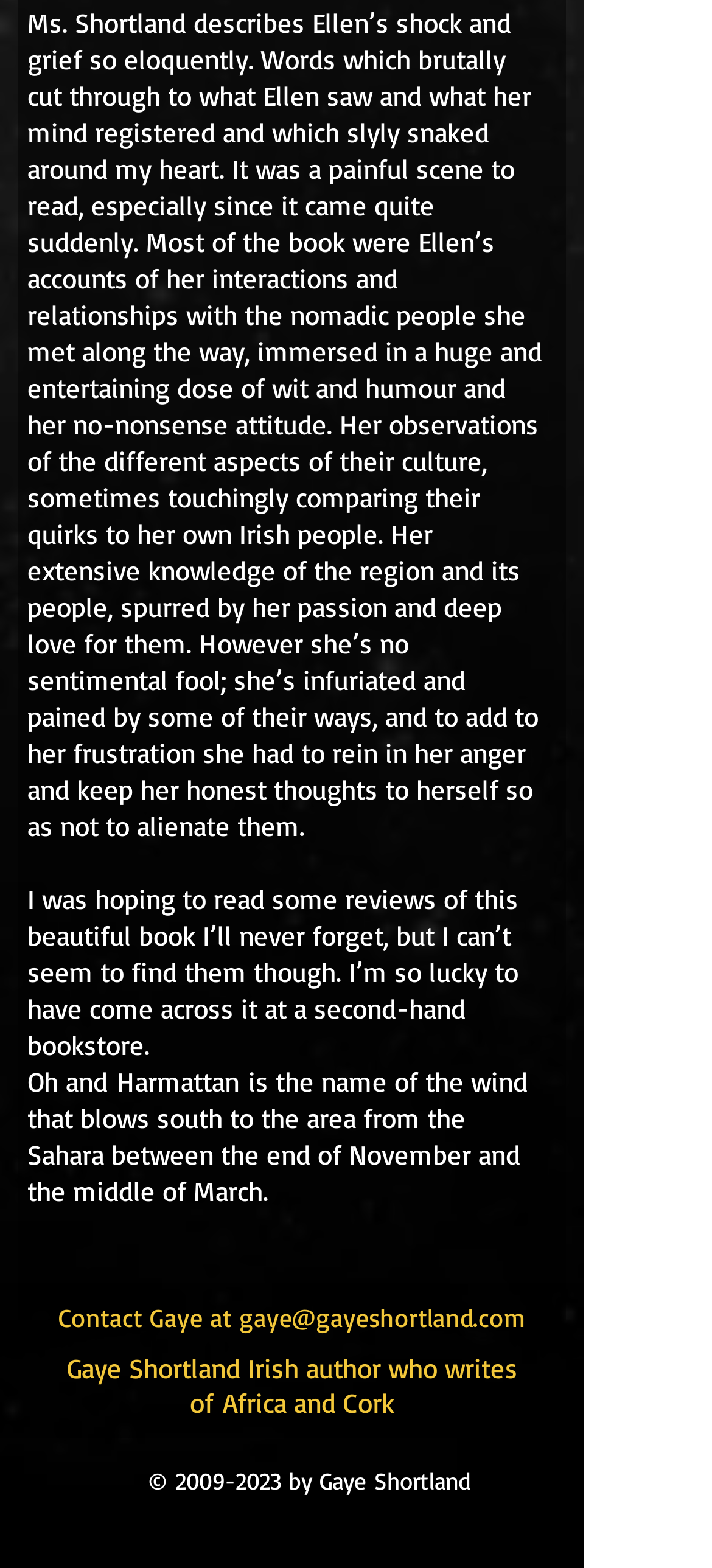What is the contact email of the author?
Refer to the image and answer the question using a single word or phrase.

gaye@gayeshortland.com